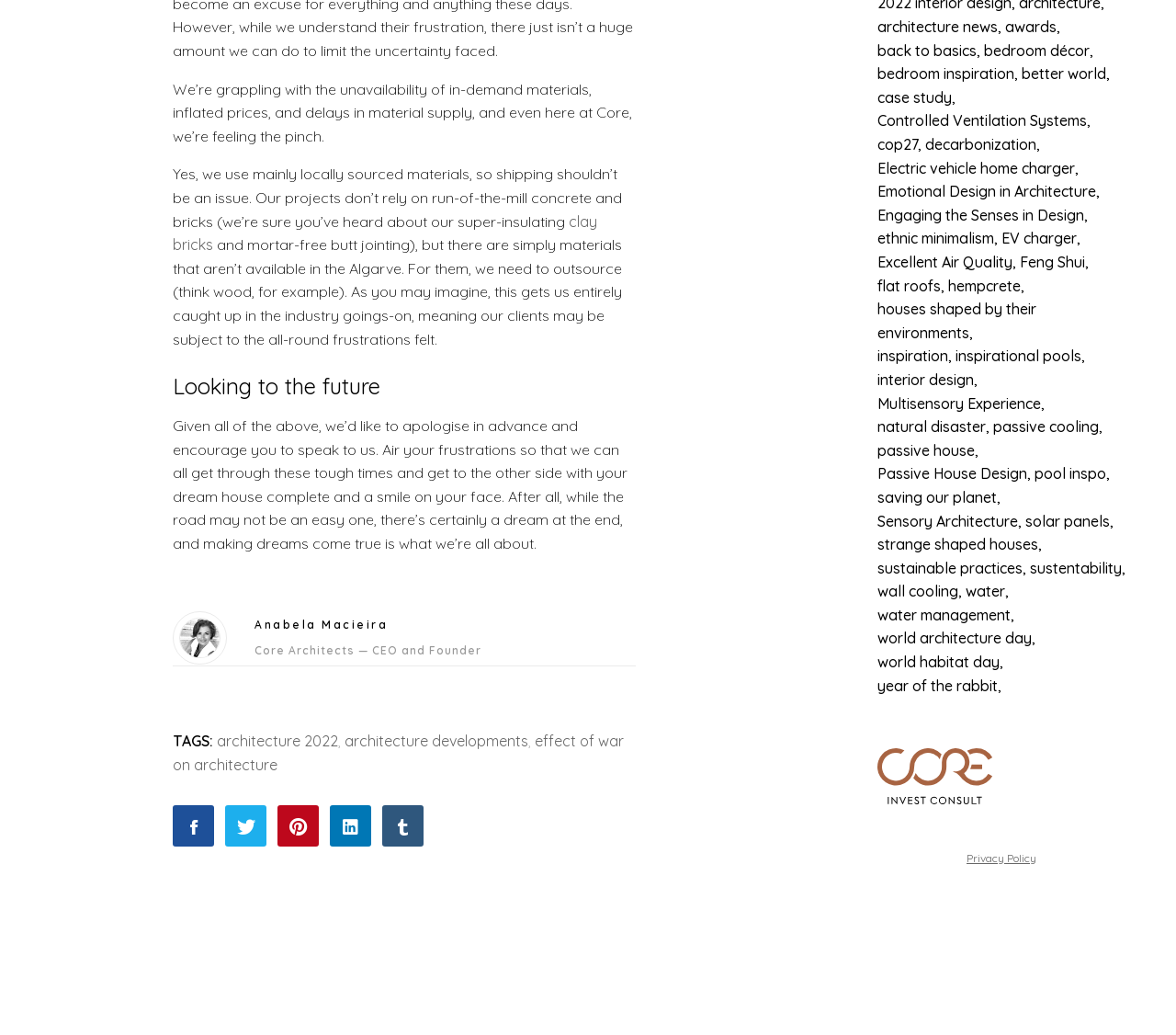Using the element description year of the rabbit, predict the bounding box coordinates for the UI element. Provide the coordinates in (top-left x, top-left y, bottom-right x, bottom-right y) format with values ranging from 0 to 1.

[0.746, 0.652, 0.852, 0.674]